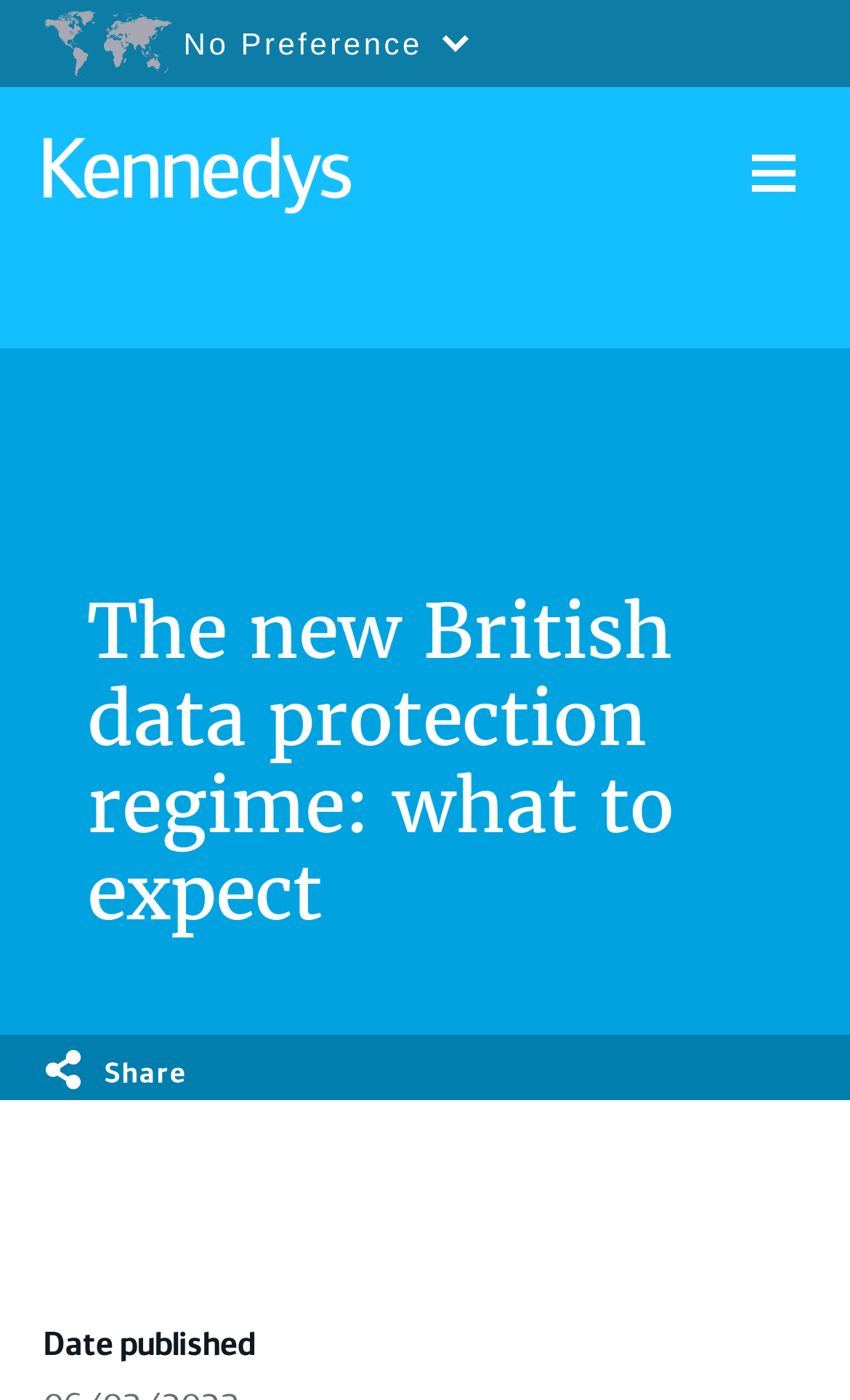Pinpoint the bounding box coordinates of the clickable element needed to complete the instruction: "Change your preferences". The coordinates should be provided as four float numbers between 0 and 1: [left, top, right, bottom].

[0.059, 0.459, 0.546, 0.486]